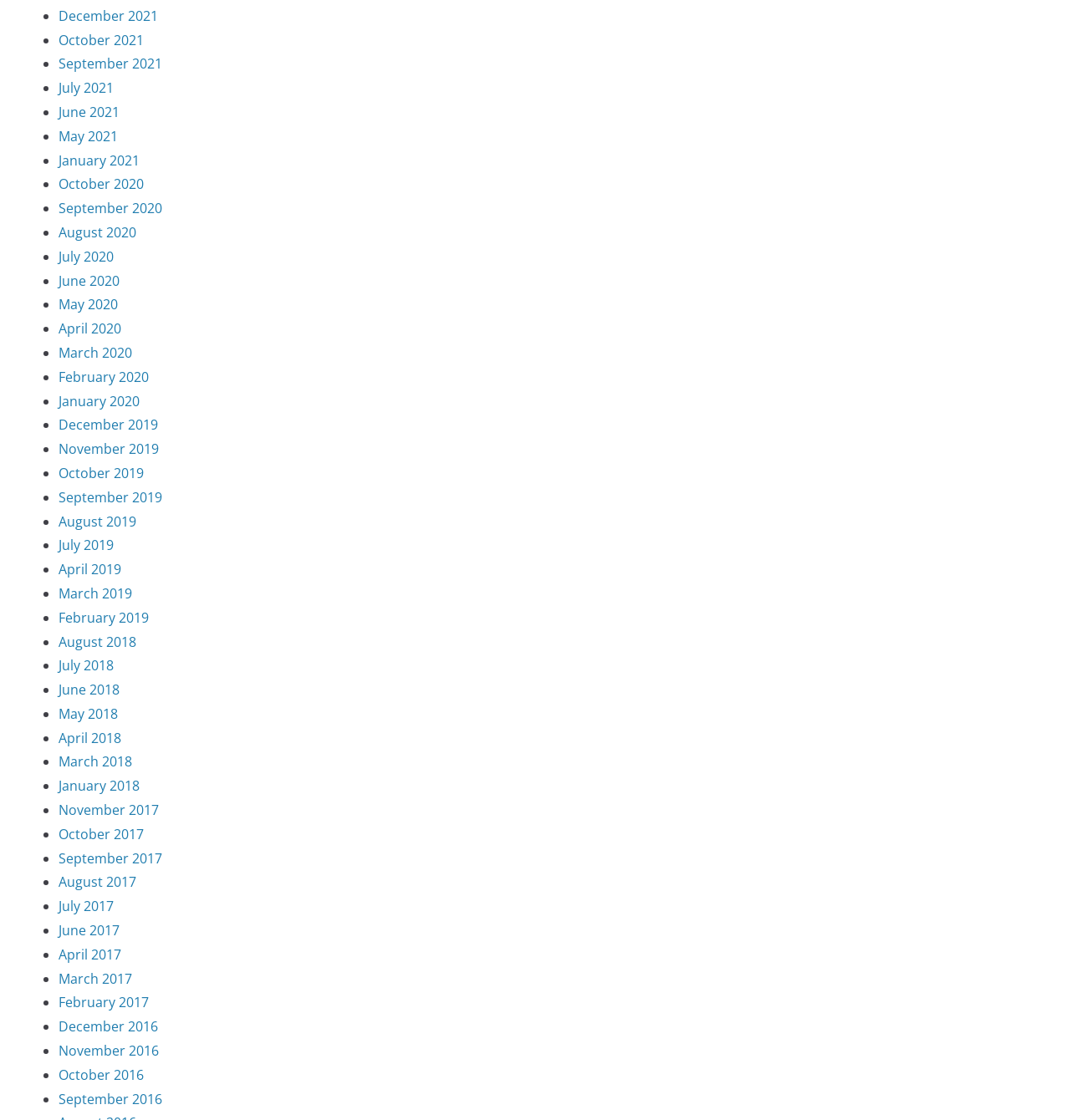Predict the bounding box for the UI component with the following description: "September 2017".

[0.055, 0.758, 0.152, 0.774]